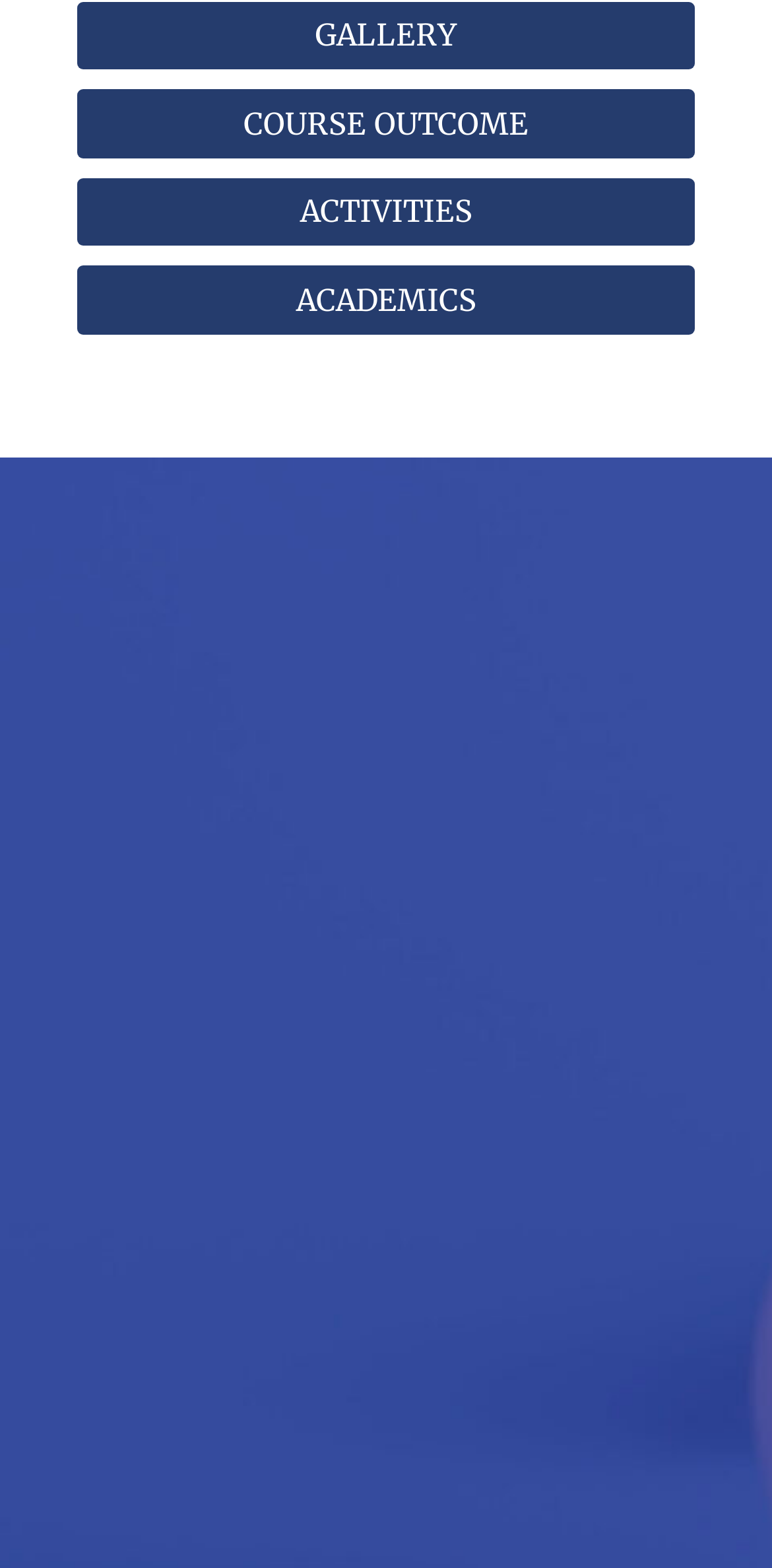Answer the following query with a single word or phrase:
What is the location of the college?

Kothamangalam, Ernakulam, Kerala 686691